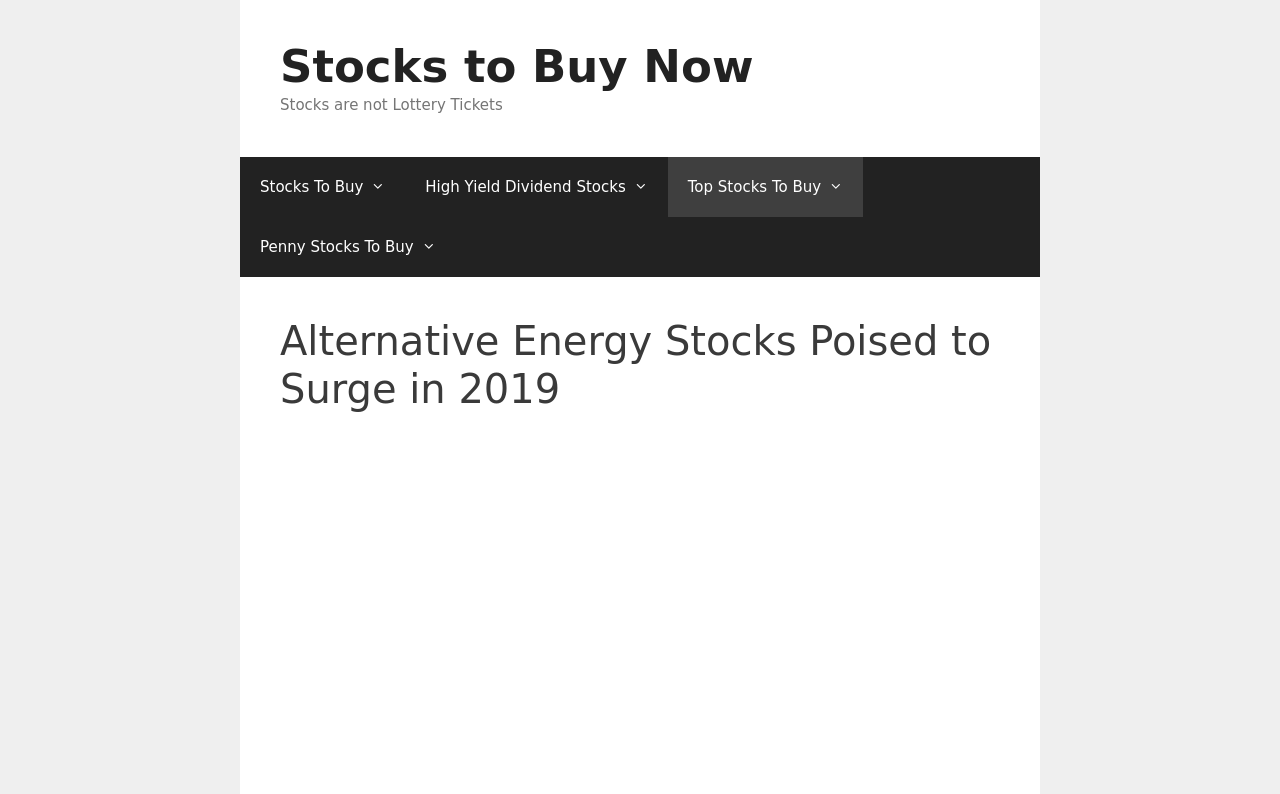Identify the bounding box coordinates for the UI element described as follows: aria-label="Advertisement" name="aswift_2" title="Advertisement". Use the format (top-left x, top-left y, bottom-right x, bottom-right y) and ensure all values are floating point numbers between 0 and 1.

[0.506, 0.608, 0.768, 0.96]